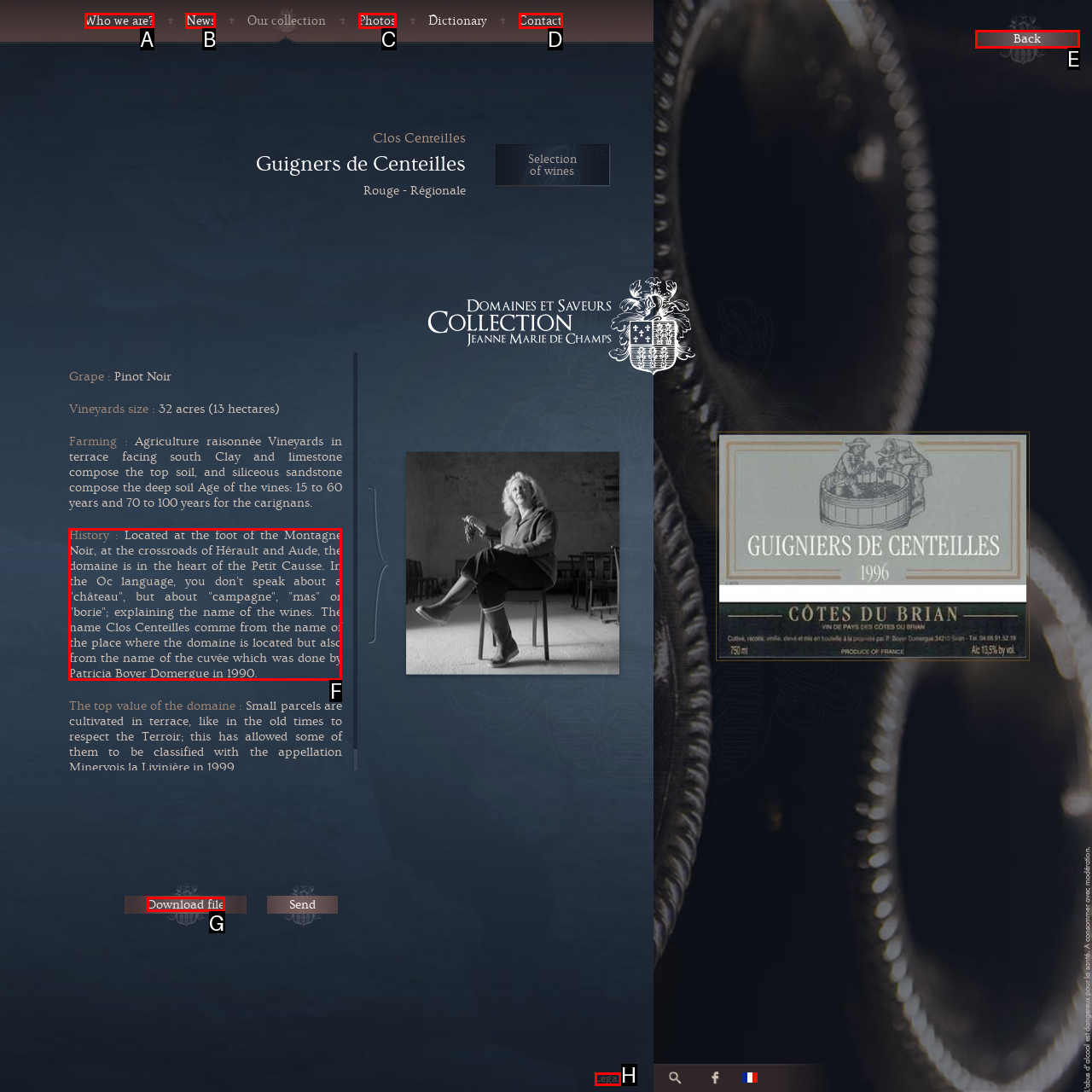Determine the letter of the UI element that will complete the task: Check out Max GigKit Electric Guitar Starter Kit
Reply with the corresponding letter.

None